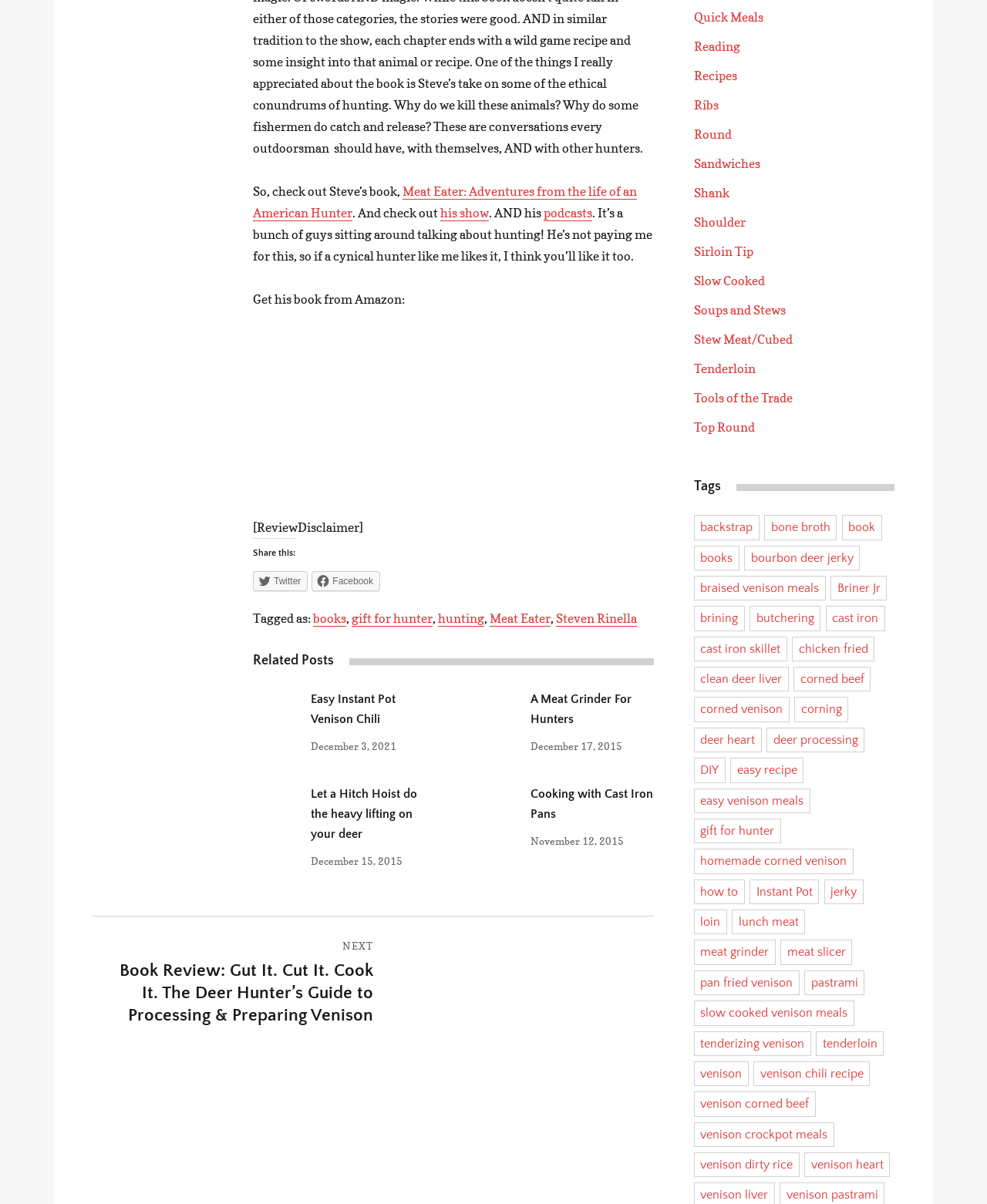What is the author of the book reviewed on this webpage?
Carefully analyze the image and provide a detailed answer to the question.

The author of the book reviewed on this webpage can be found in the link element with the text 'Steven Rinella', which is also tagged as 'Meat Eater'.